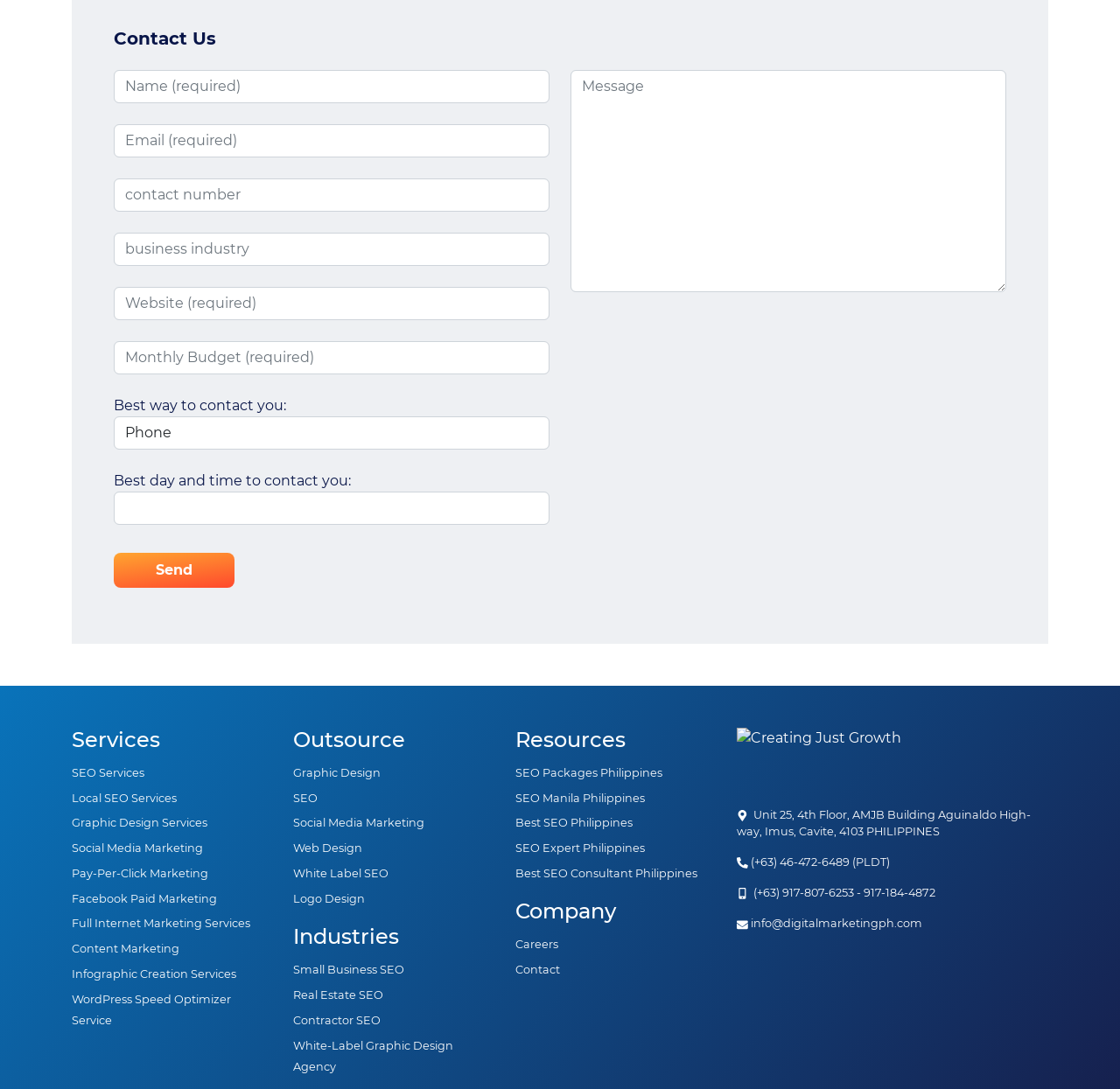Give the bounding box coordinates for the element described by: "Write For Us Gaming".

None